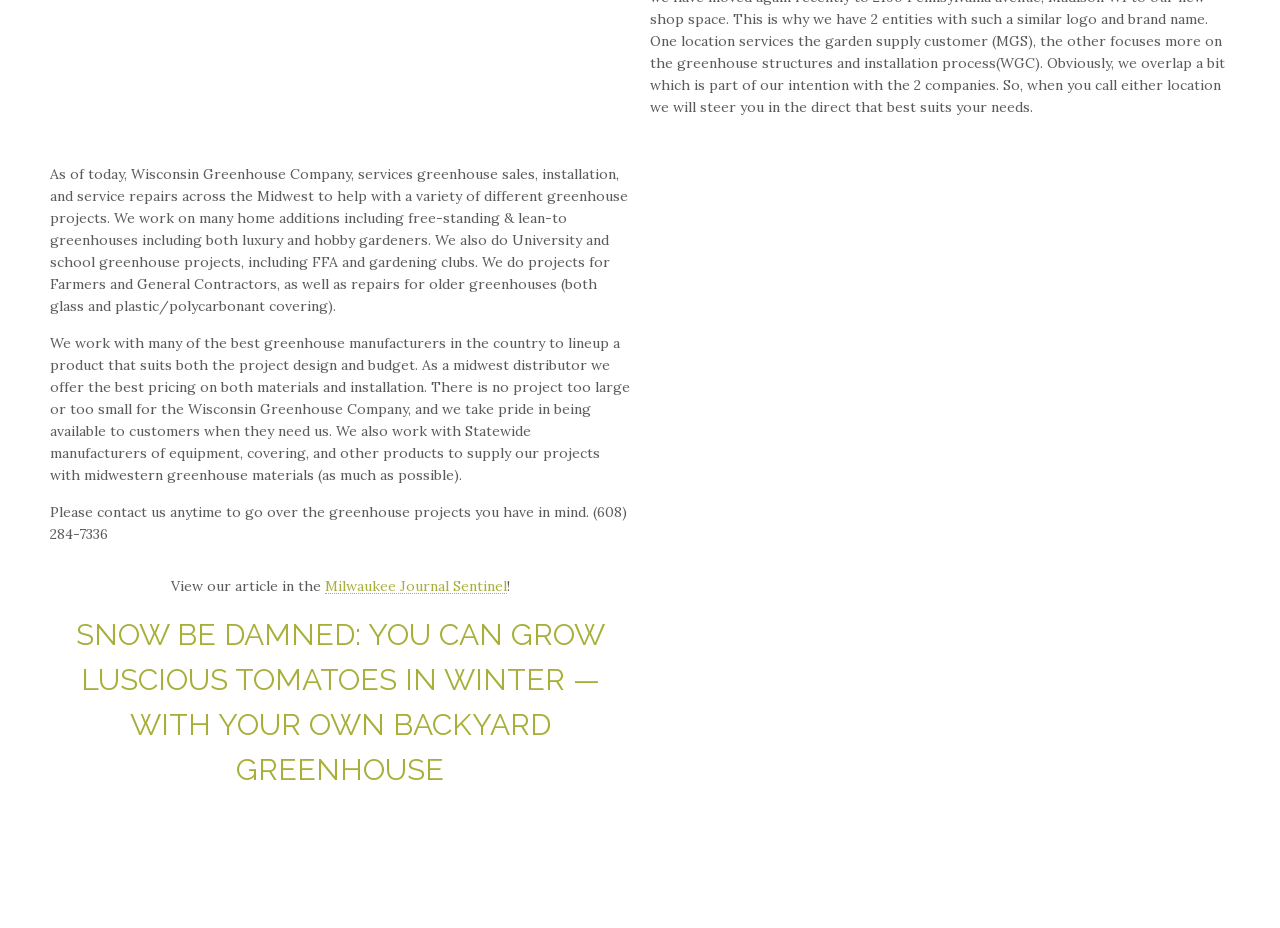Determine the bounding box coordinates for the UI element matching this description: "alt="Milwaukee Journal Sentinel"".

[0.523, 0.622, 0.945, 0.641]